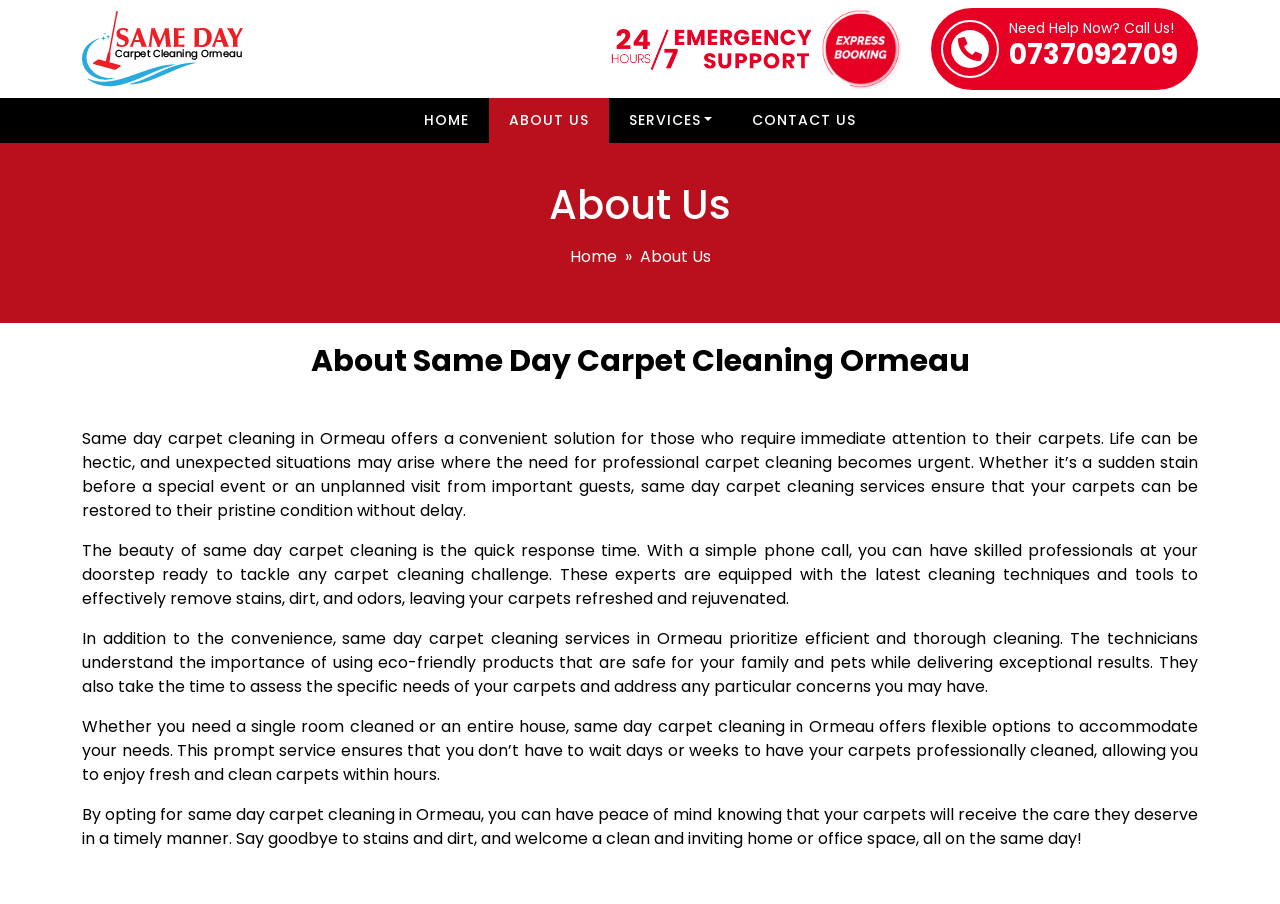Can you determine the bounding box coordinates of the area that needs to be clicked to fulfill the following instruction: "Learn more about the 'SERVICES' offered"?

[0.476, 0.108, 0.572, 0.158]